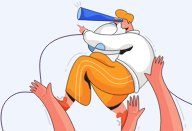What is the background color?
Using the information presented in the image, please offer a detailed response to the question.

The overall composition of the illustration is set against a soft, light background, which conveys an inviting and optimistic atmosphere, aligning with the motivational message of consulting a counselor for personalized guidance.